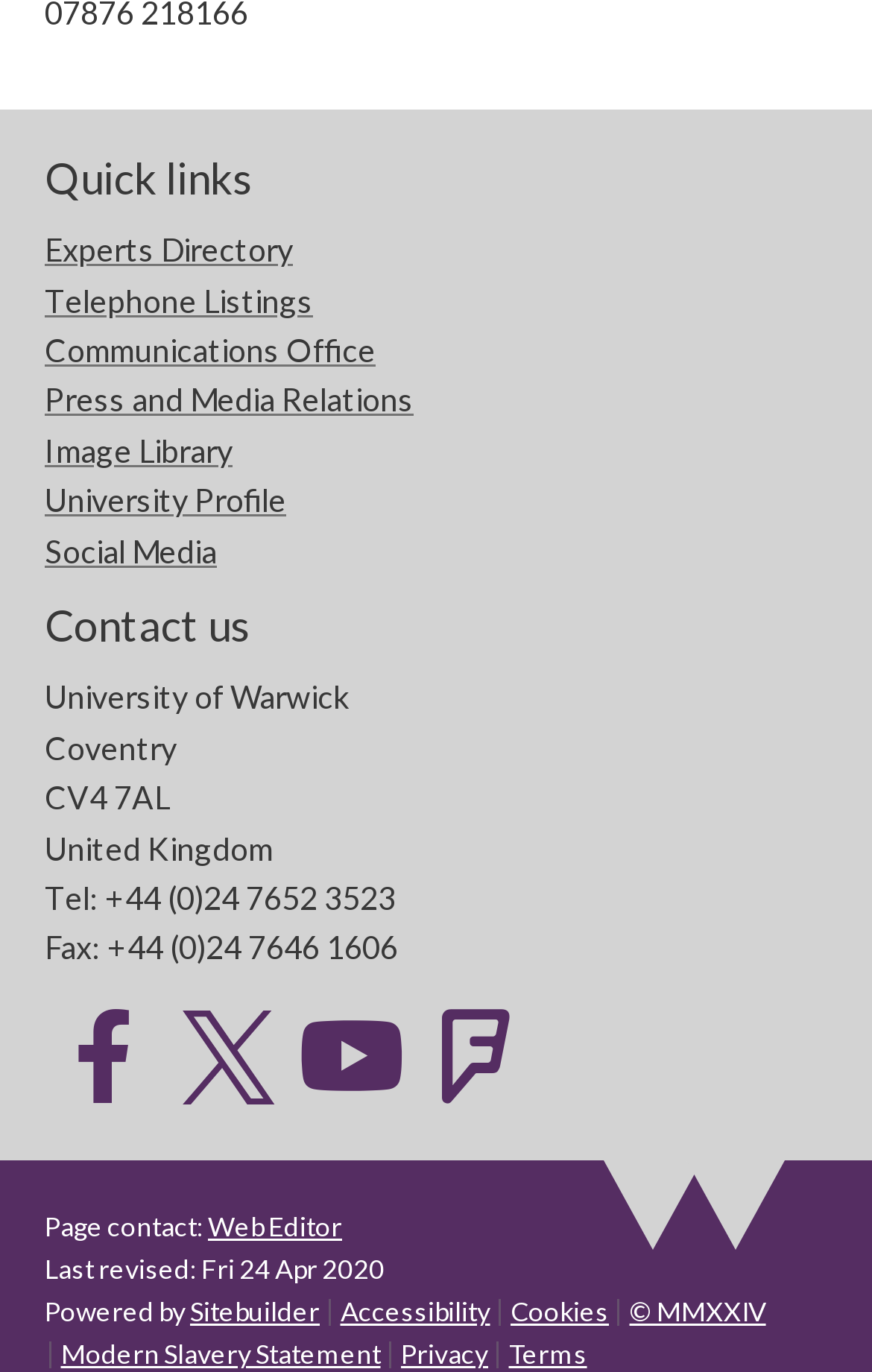Based on the element description Web Editor, identify the bounding box coordinates for the UI element. The coordinates should be in the format (top-left x, top-left y, bottom-right x, bottom-right y) and within the 0 to 1 range.

[0.238, 0.882, 0.392, 0.906]